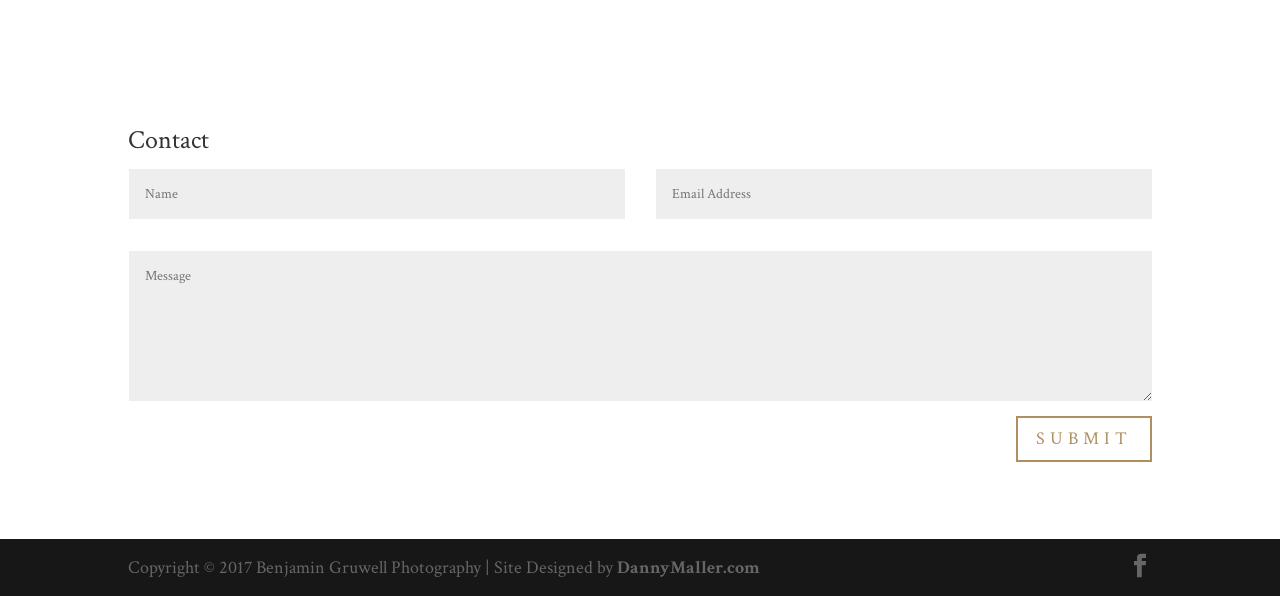Respond to the question below with a single word or phrase:
What is the function of the button at the bottom?

Submit